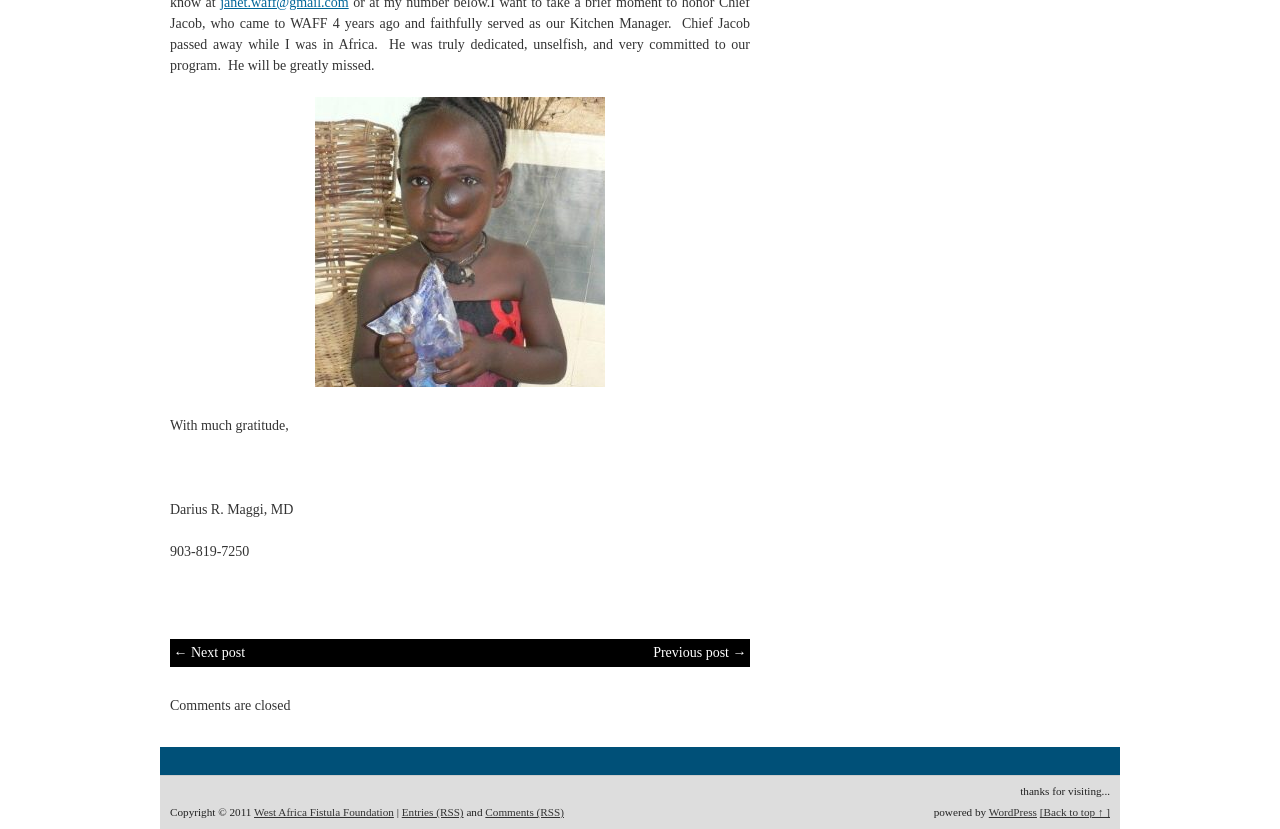What is the phone number?
Ensure your answer is thorough and detailed.

I found the phone number by looking at the StaticText element with the text '903-819-7250' at coordinates [0.133, 0.656, 0.195, 0.674].